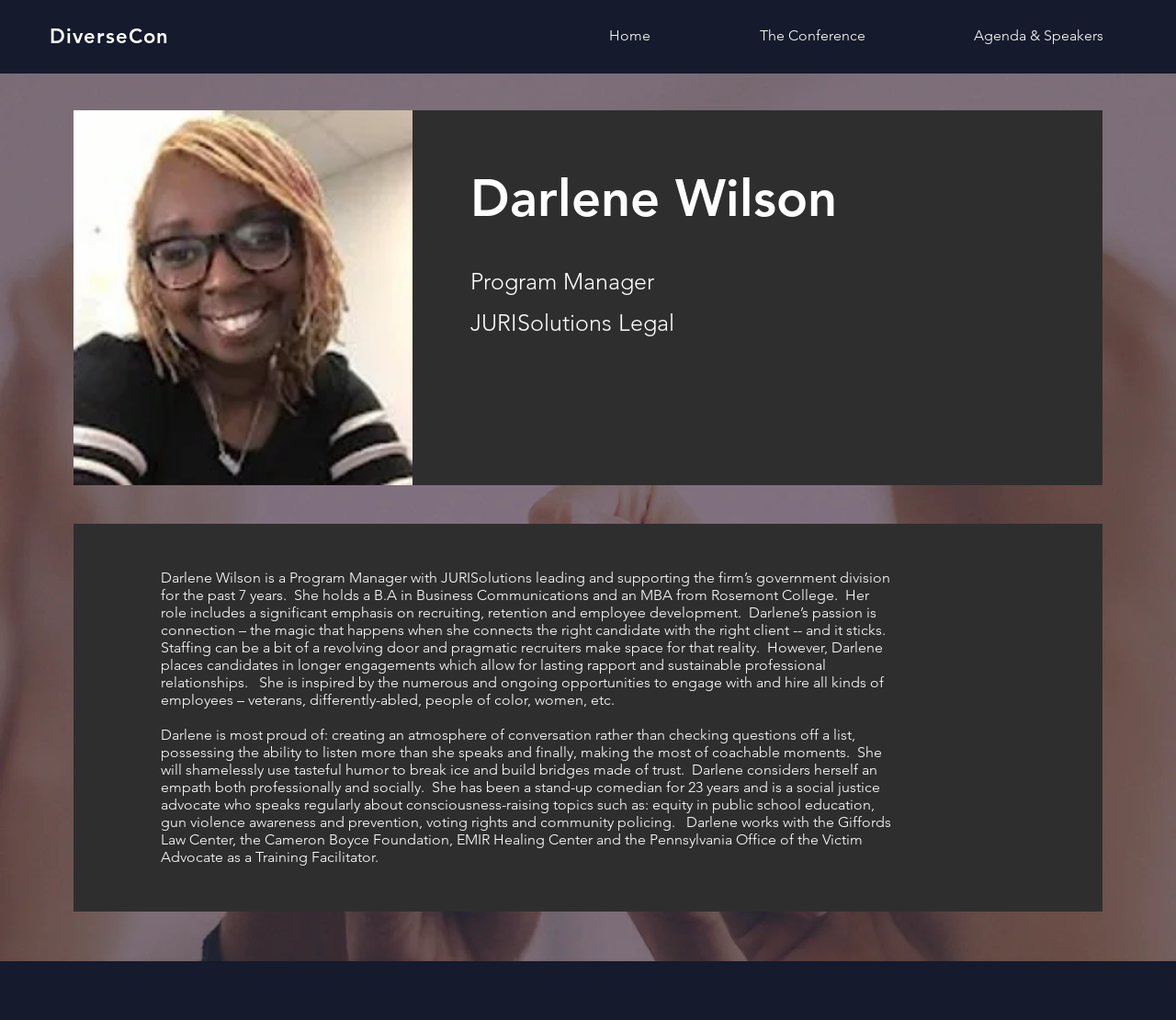What is the name of the company Darlene Wilson works for?
Please provide a comprehensive answer based on the visual information in the image.

According to the webpage, Darlene Wilson works for 'JURISolutions Legal' as mentioned in the StaticText element with the text 'JURISolutions Legal'.